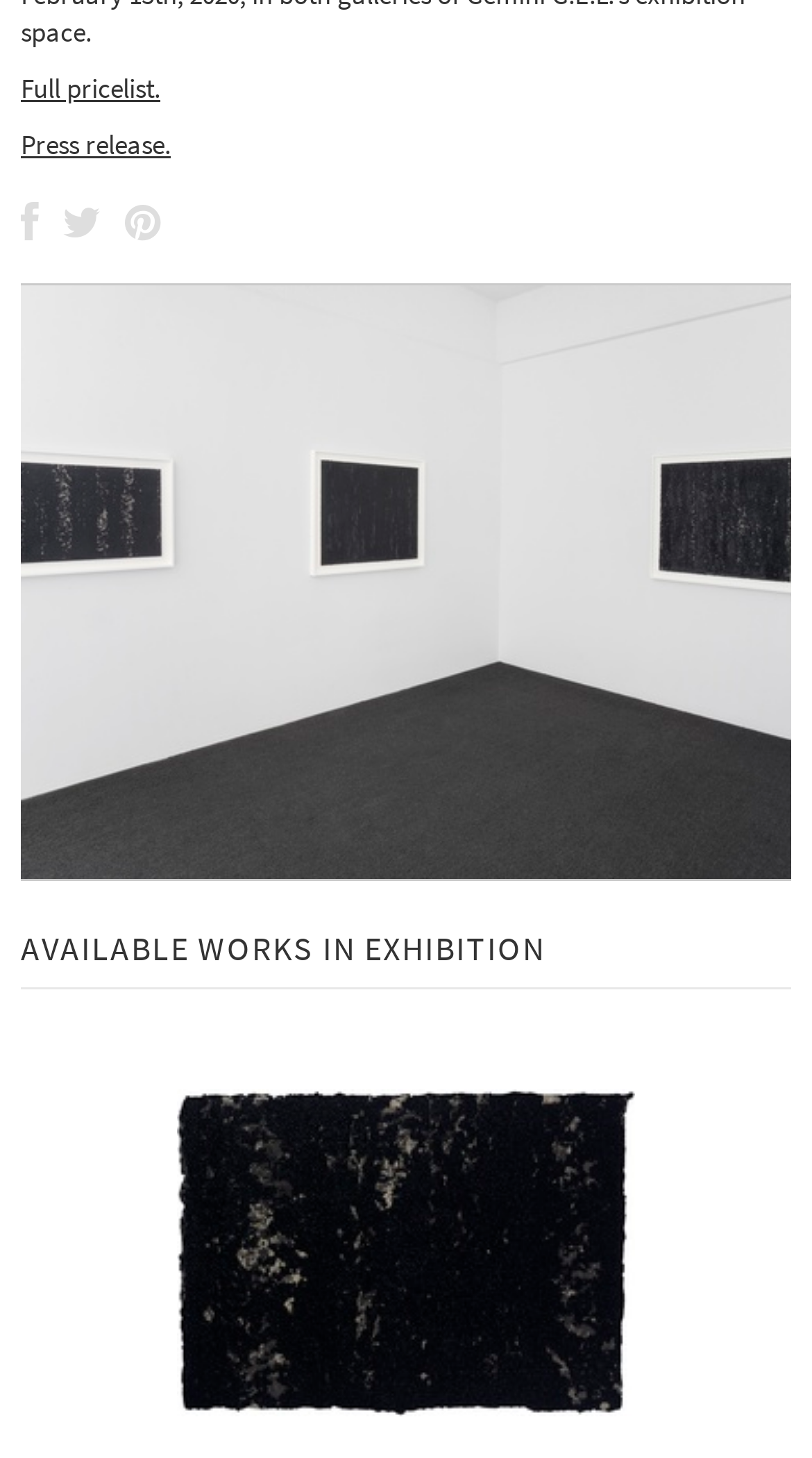Please determine the bounding box coordinates, formatted as (top-left x, top-left y, bottom-right x, bottom-right y), with all values as floating point numbers between 0 and 1. Identify the bounding box of the region described as: Joel Shapiro

[0.358, 0.499, 0.642, 0.529]